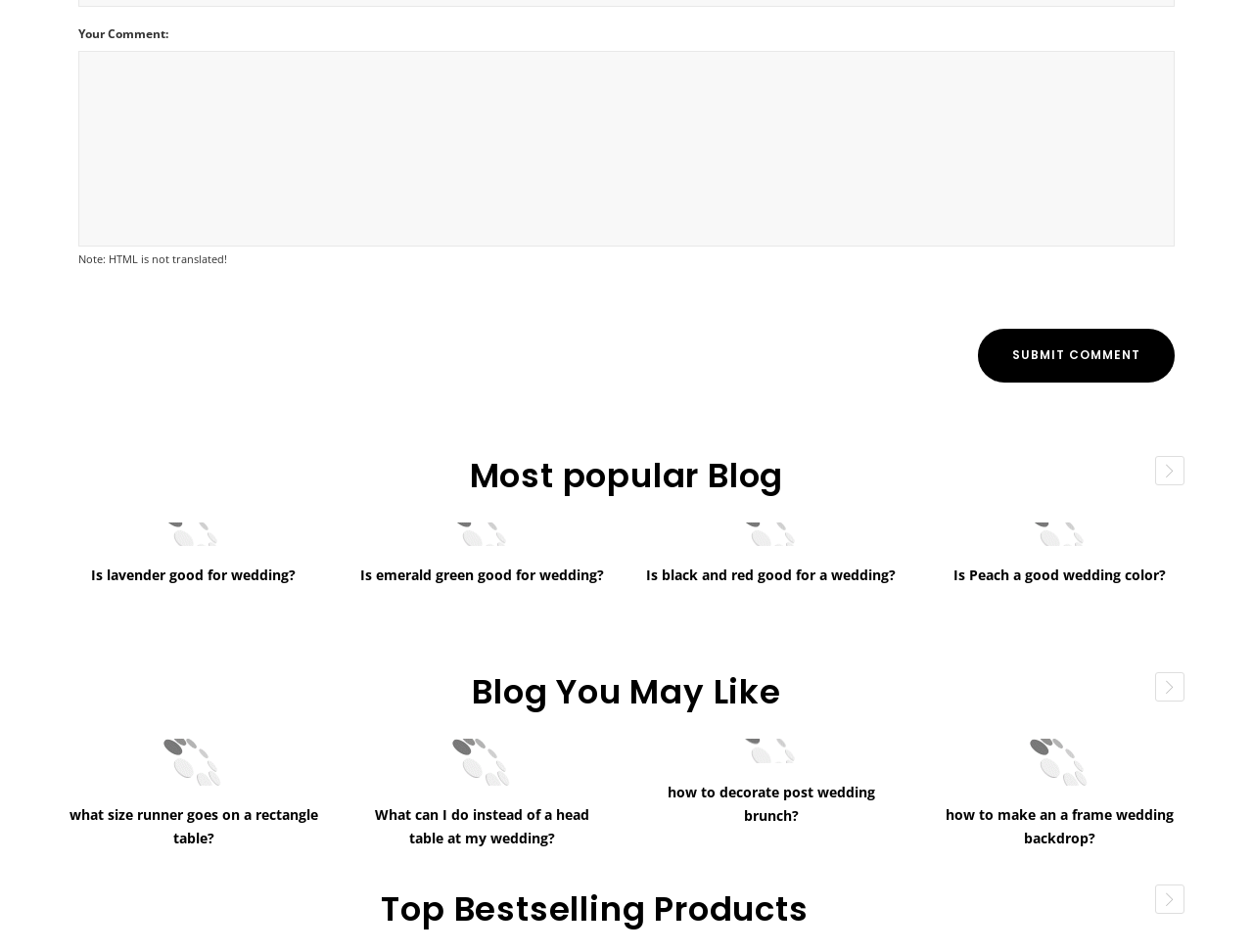Please predict the bounding box coordinates of the element's region where a click is necessary to complete the following instruction: "Submit your comment". The coordinates should be represented by four float numbers between 0 and 1, i.e., [left, top, right, bottom].

[0.78, 0.346, 0.938, 0.402]